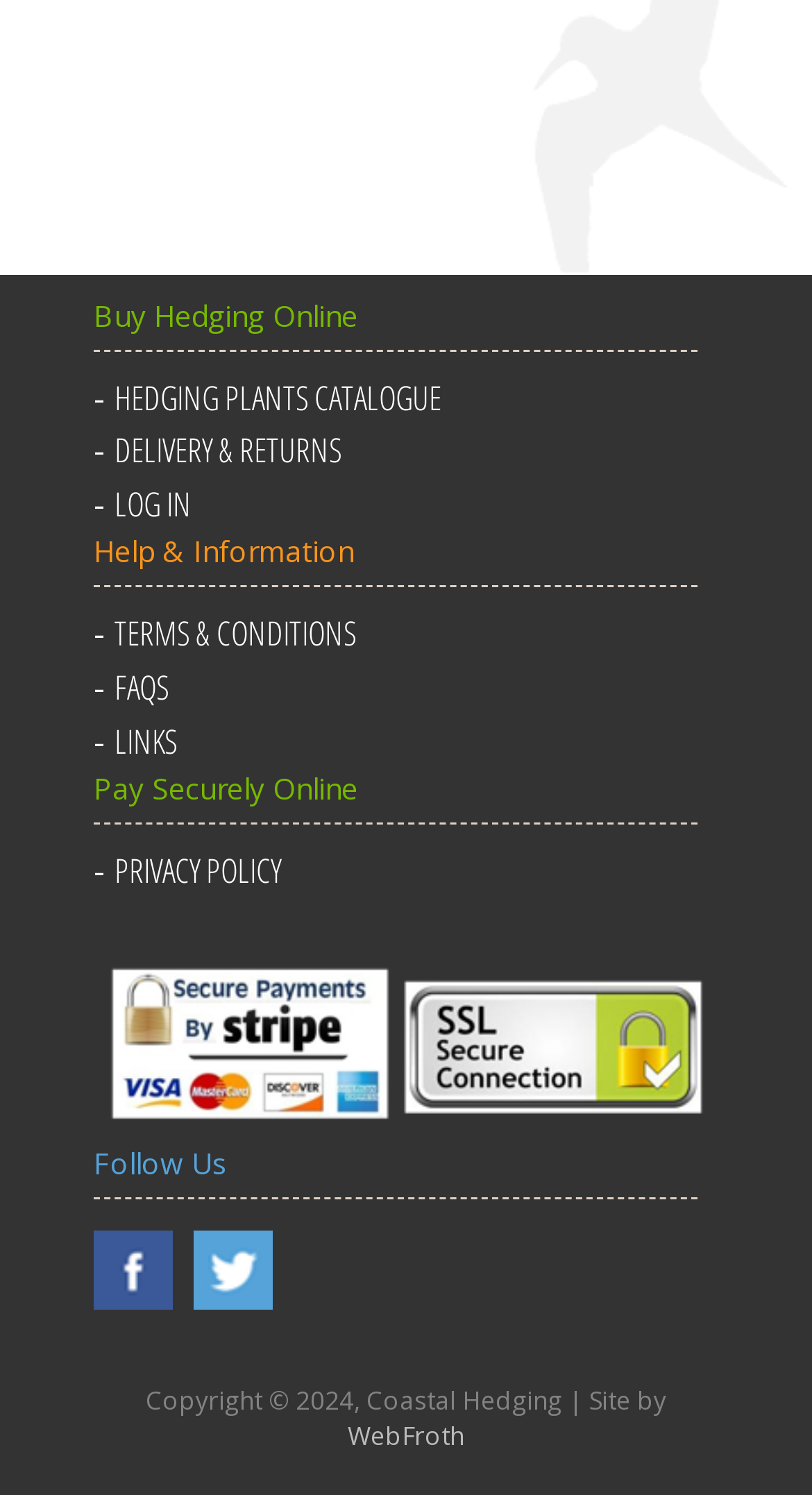Answer the question using only one word or a concise phrase: How many links are present under the 'Help & Information' heading?

3